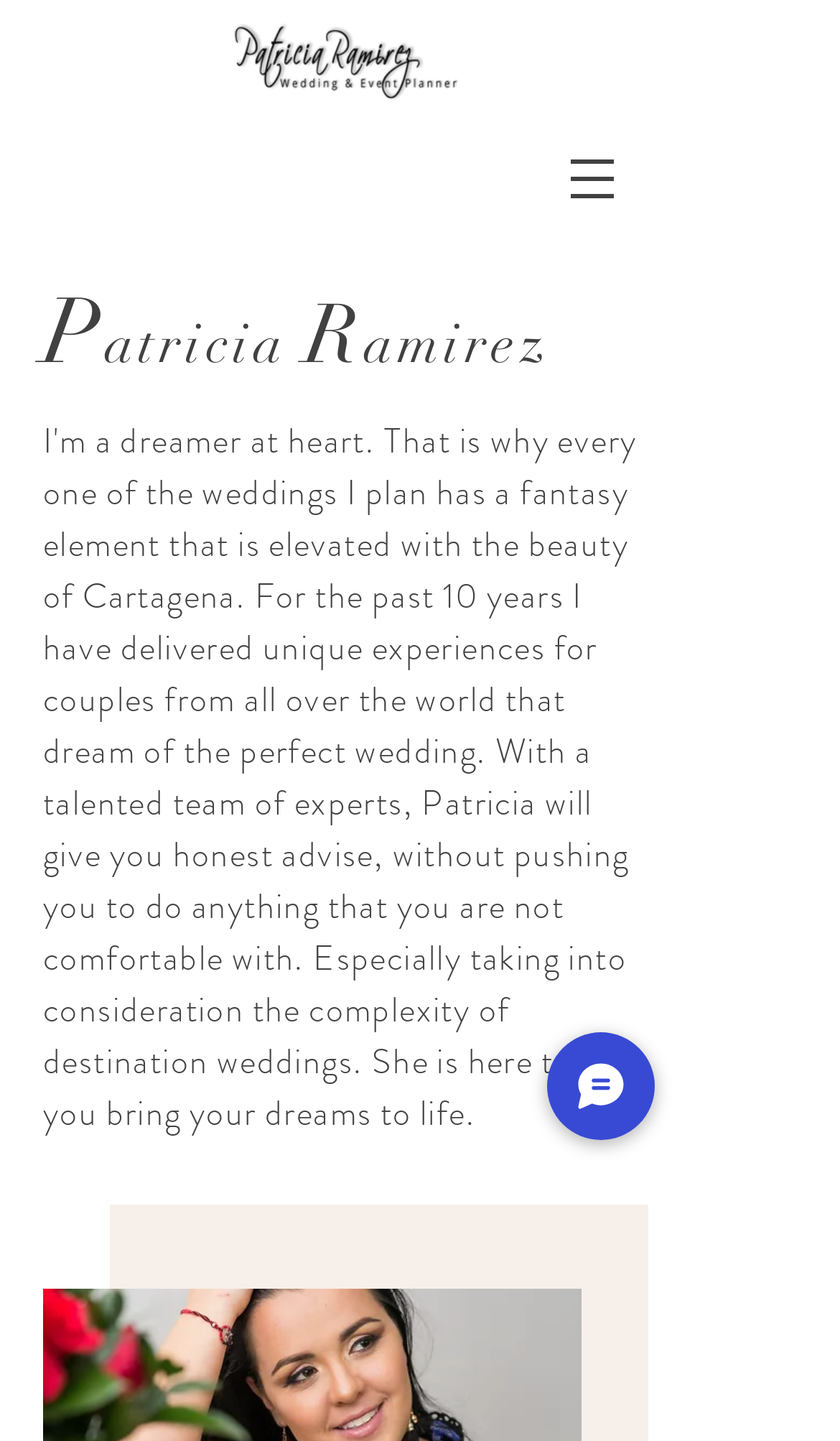Is there a navigation menu on this webpage?
Using the image as a reference, deliver a detailed and thorough answer to the question.

I found a navigation element with a button that has a popup menu, which suggests that it is a navigation menu that allows visitors to access different parts of the website.